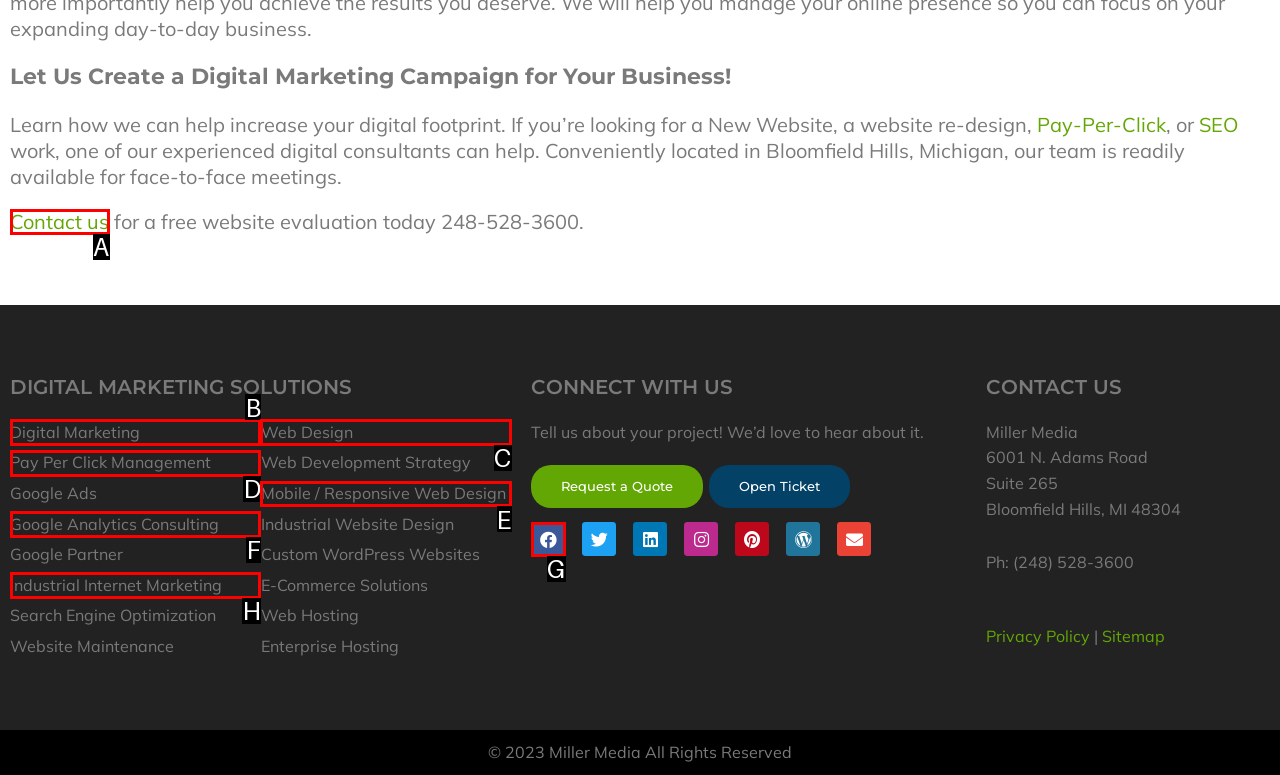Given the description: European Anti-Fraud Office (OLAF), identify the HTML element that fits best. Respond with the letter of the correct option from the choices.

None